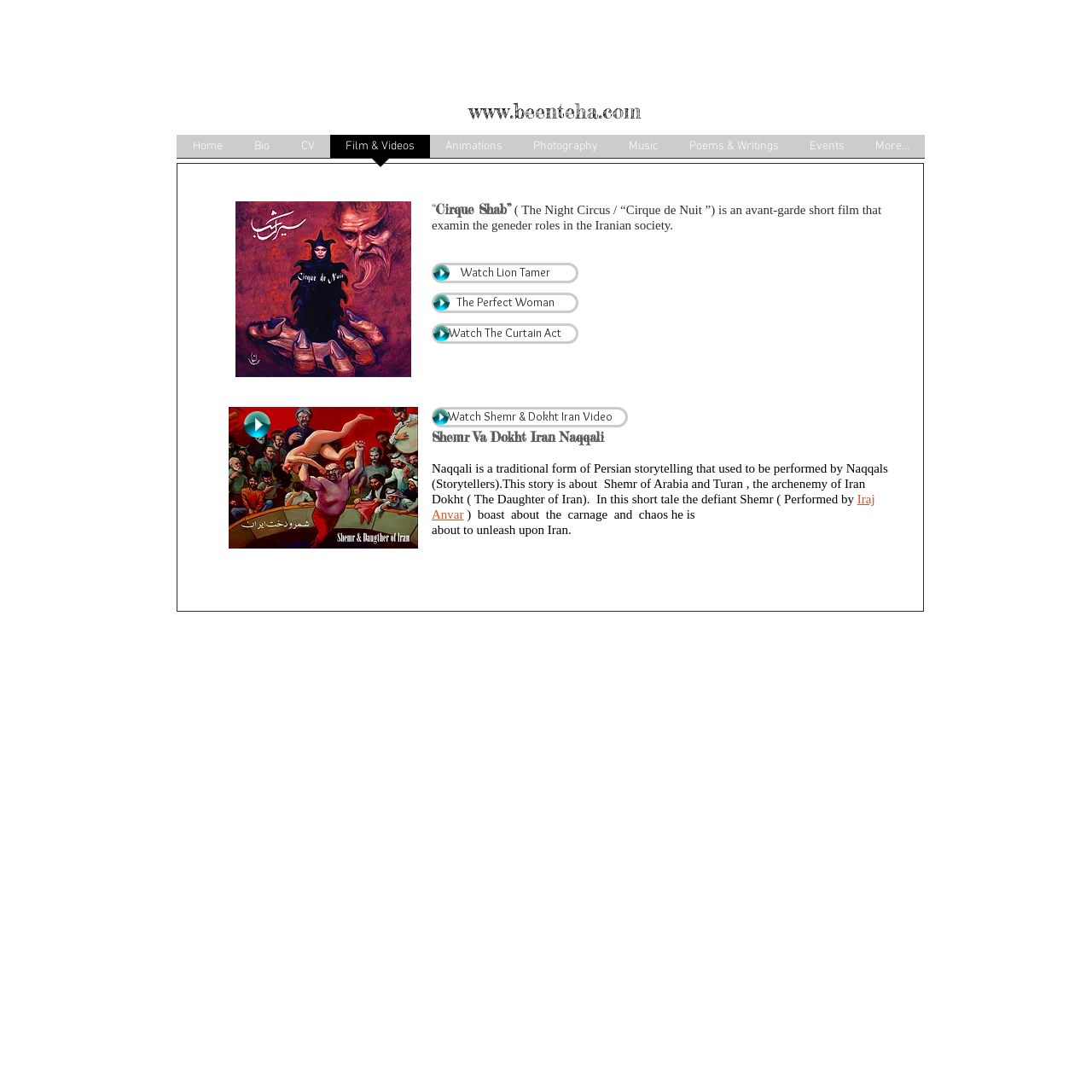Identify the bounding box coordinates of the region I need to click to complete this instruction: "Click the Join the Countdown button".

None